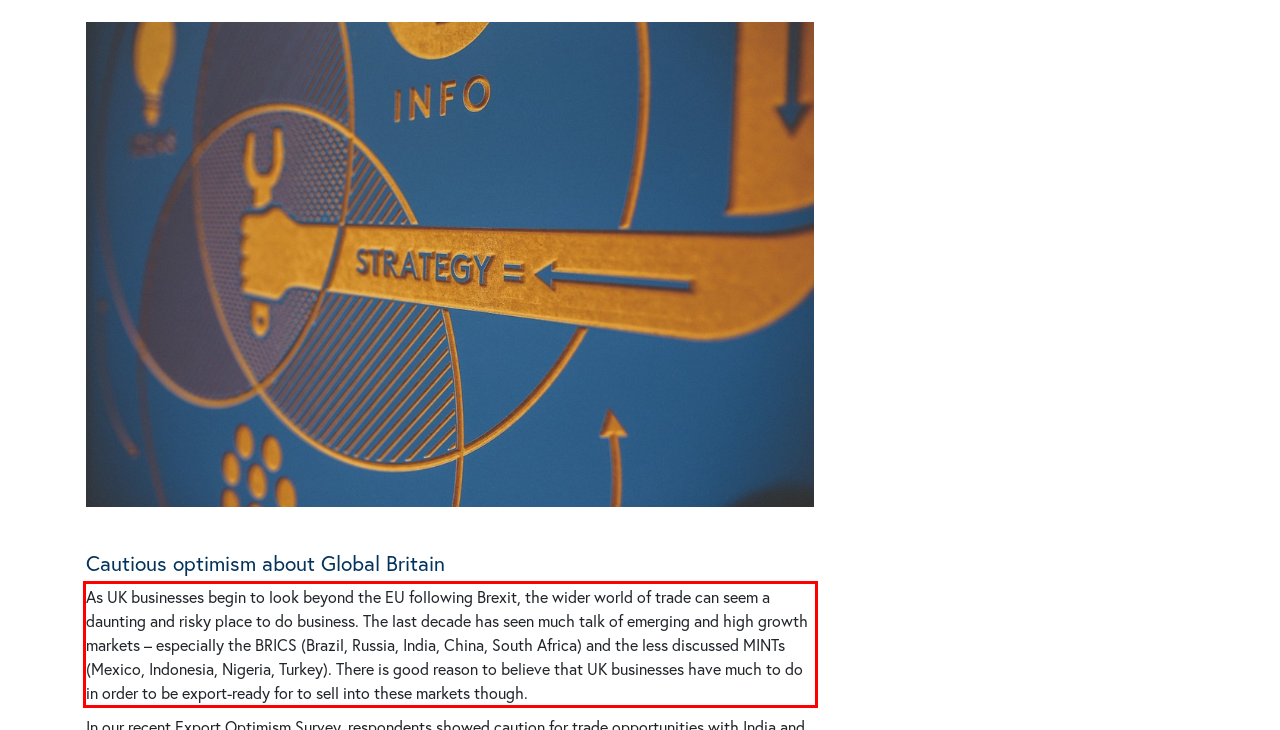In the given screenshot, locate the red bounding box and extract the text content from within it.

As UK businesses begin to look beyond the EU following Brexit, the wider world of trade can seem a daunting and risky place to do business. The last decade has seen much talk of emerging and high growth markets – especially the BRICS (Brazil, Russia, India, China, South Africa) and the less discussed MINTs (Mexico, Indonesia, Nigeria, Turkey). There is good reason to believe that UK businesses have much to do in order to be export-ready for to sell into these markets though.